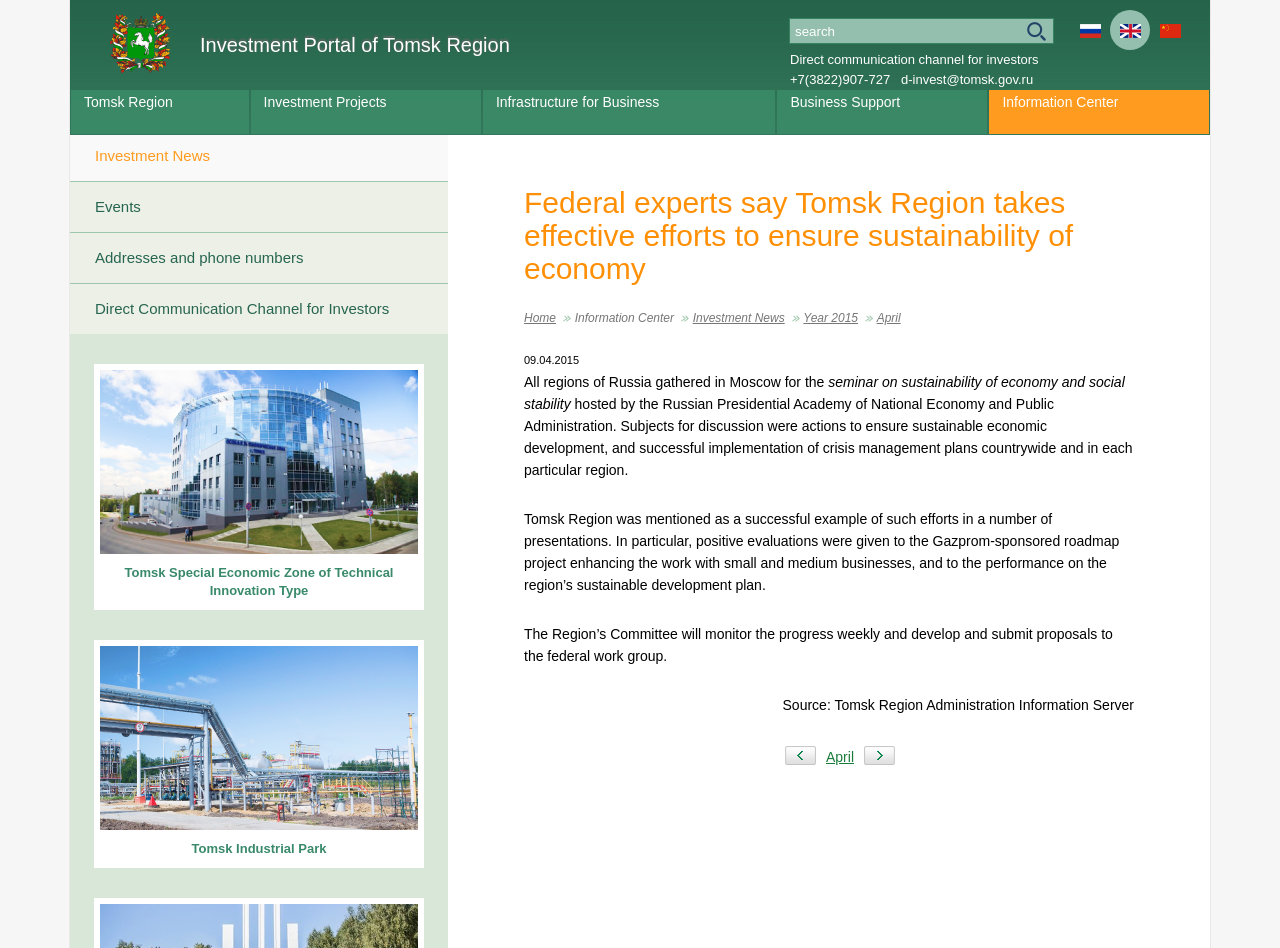Respond with a single word or phrase to the following question: What is the topic of the news article?

Economy and social stability